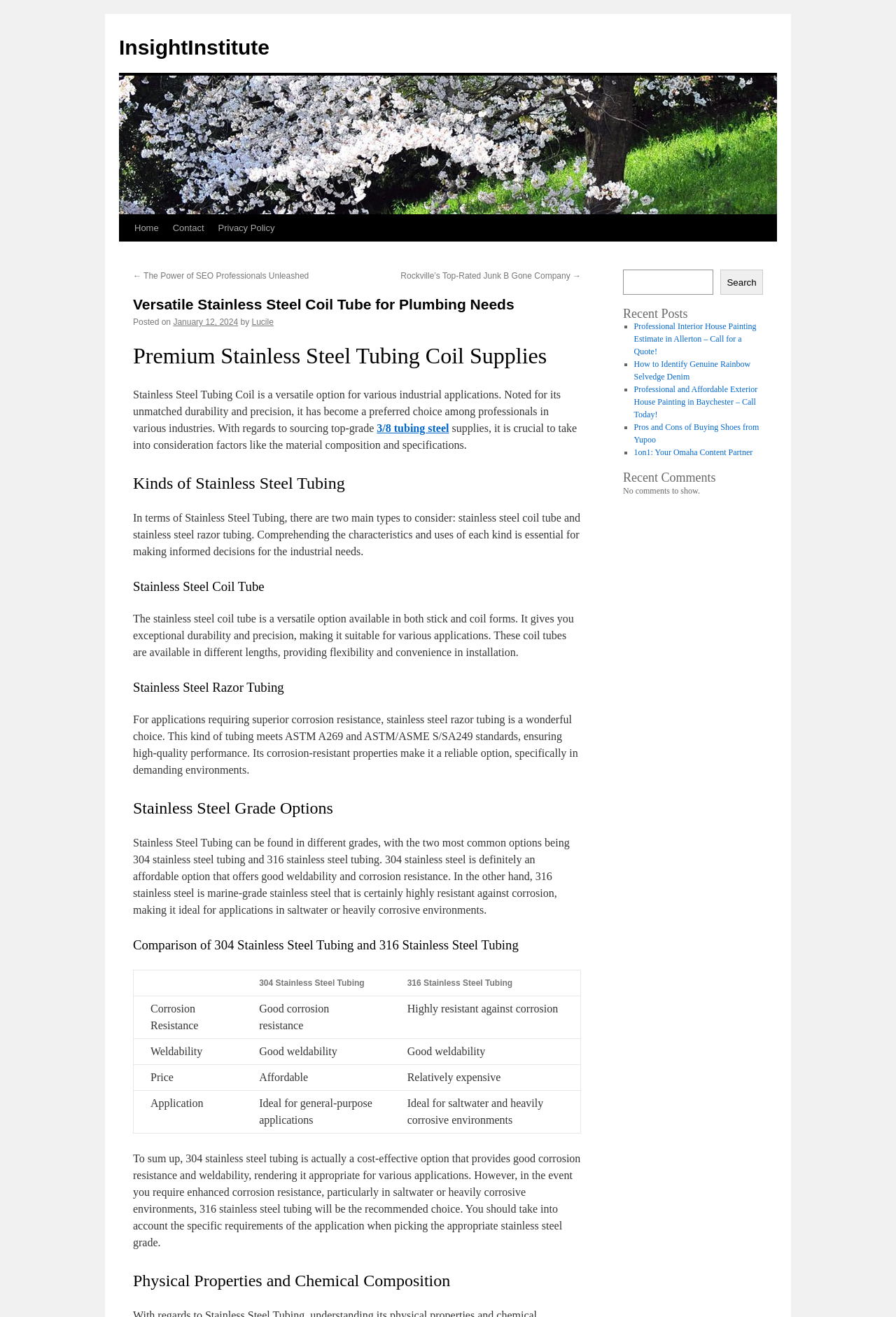Identify the bounding box coordinates of the section to be clicked to complete the task described by the following instruction: "Go to the previous post". The coordinates should be four float numbers between 0 and 1, formatted as [left, top, right, bottom].

None